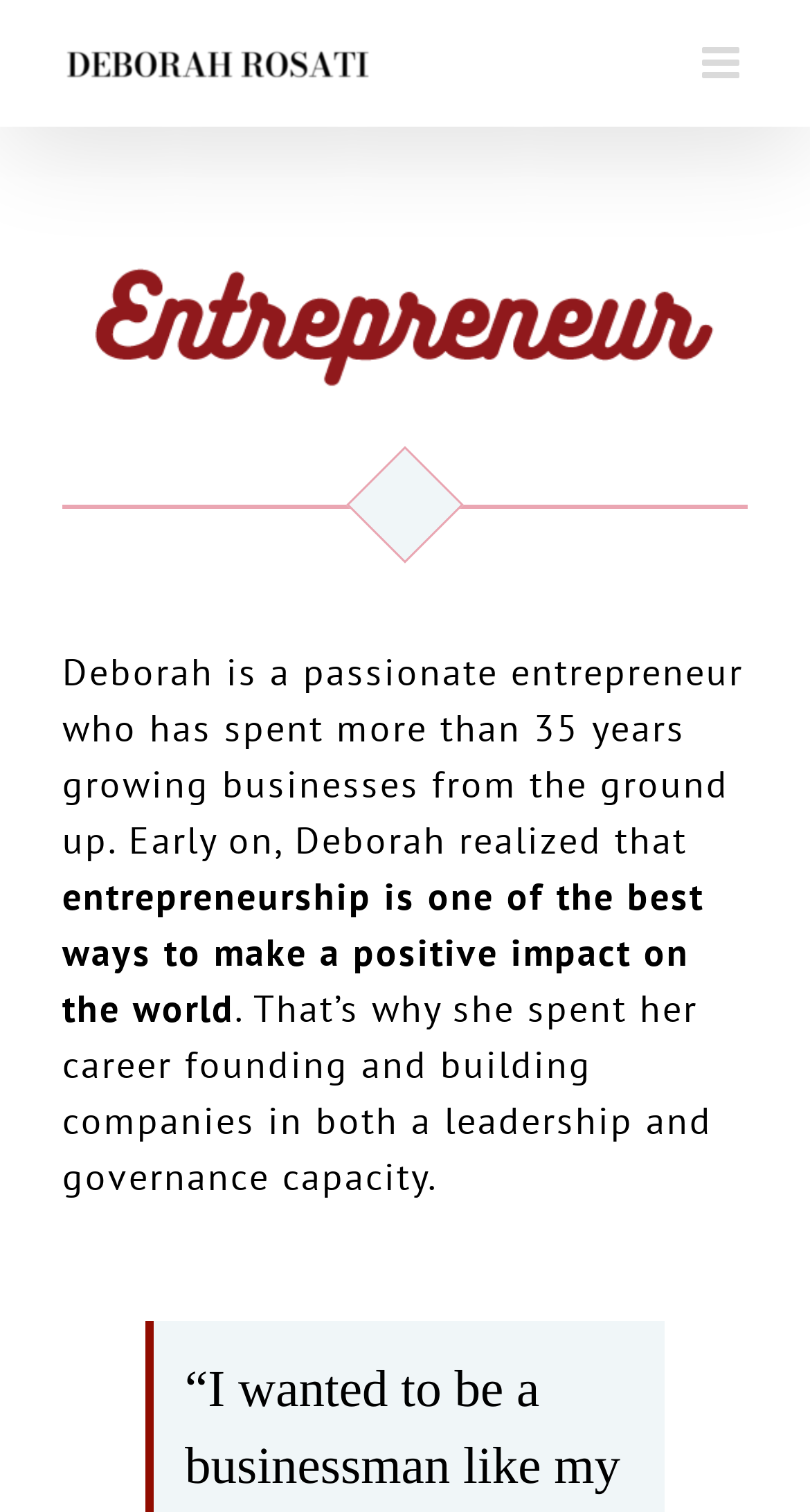What is Deborah's profession?
We need a detailed and meticulous answer to the question.

Based on the webpage, Deborah is described as a passionate entrepreneur who has spent more than 35 years growing businesses from the ground up, indicating that her profession is an entrepreneur.